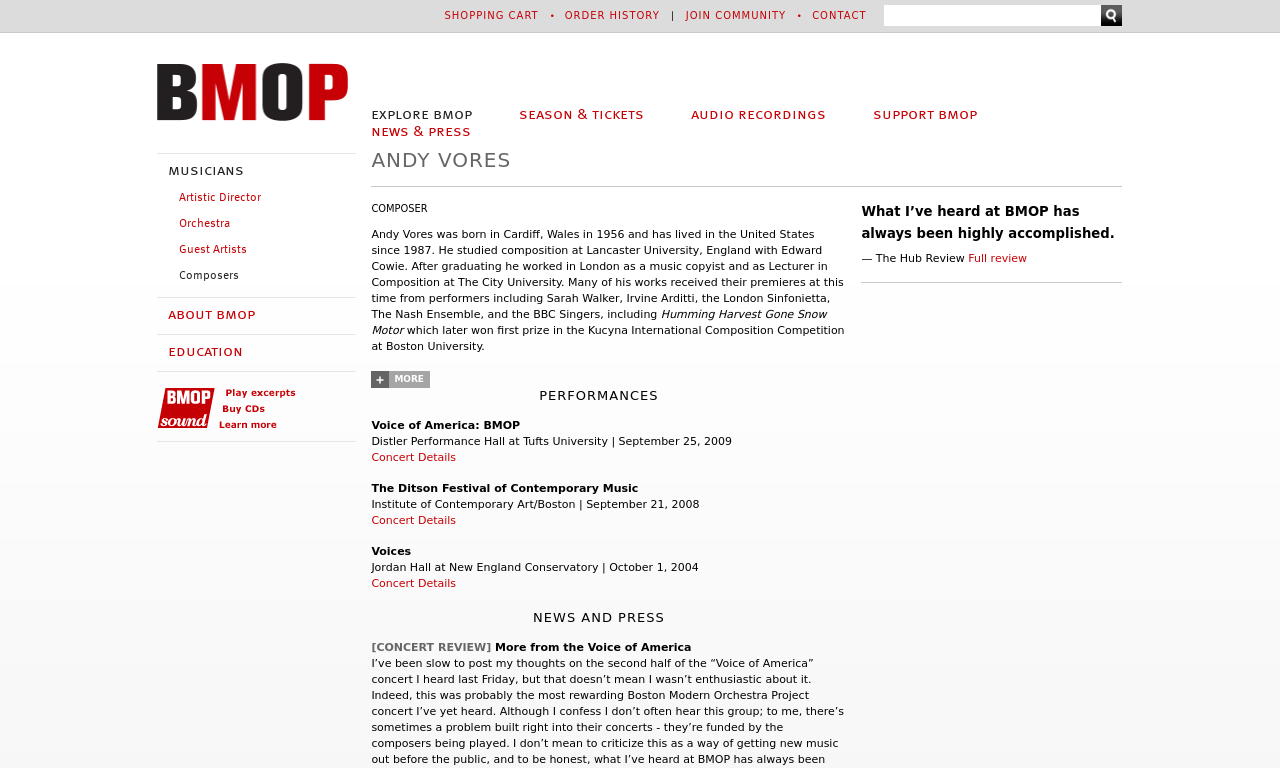What is the purpose of the search form?
Could you please answer the question thoroughly and with as much detail as possible?

The search form is located at the top of the webpage, and it has a label 'Search this site'. This suggests that the purpose of the search form is to allow users to search for specific content within the website.